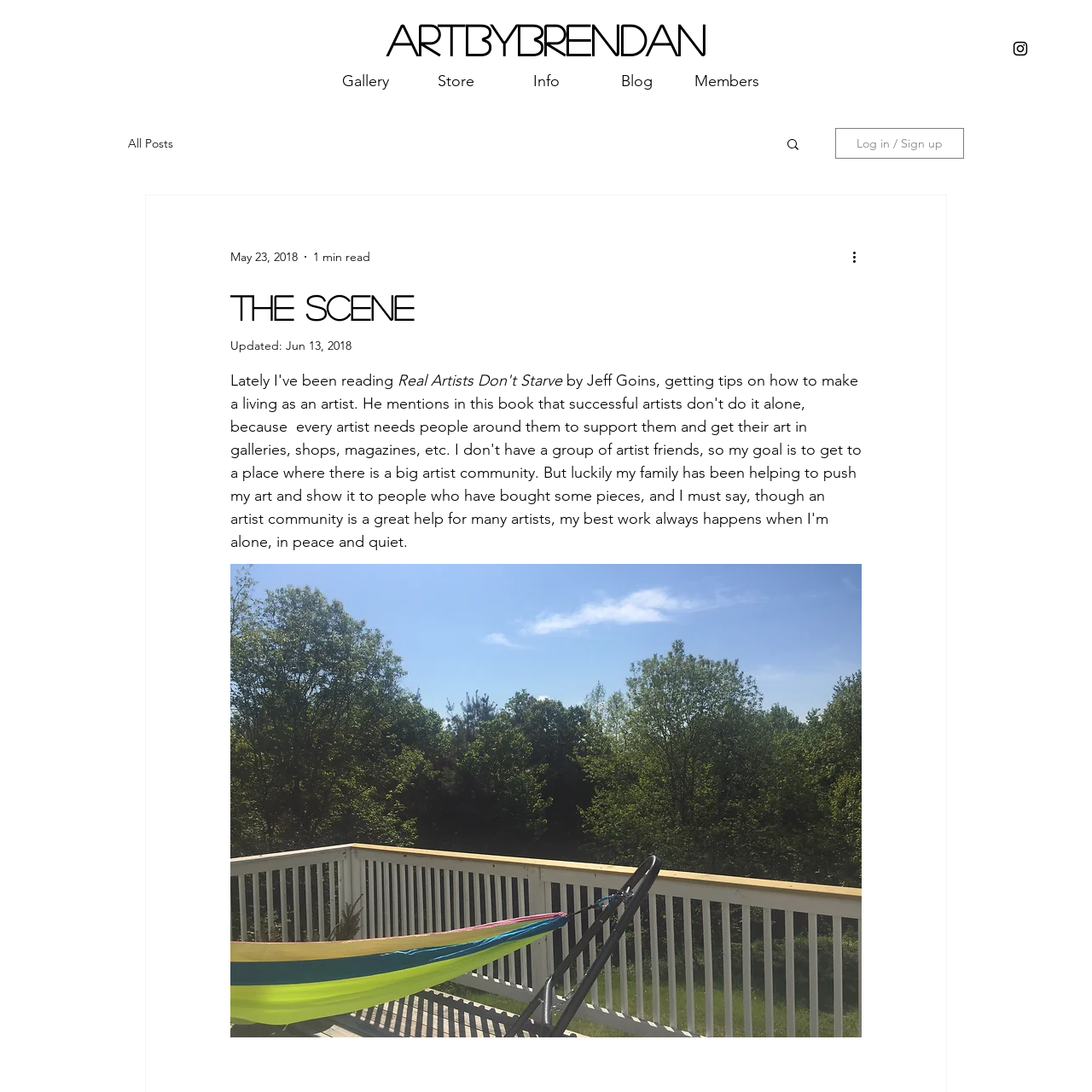Identify the bounding box coordinates of the part that should be clicked to carry out this instruction: "Search for something".

[0.719, 0.125, 0.734, 0.141]